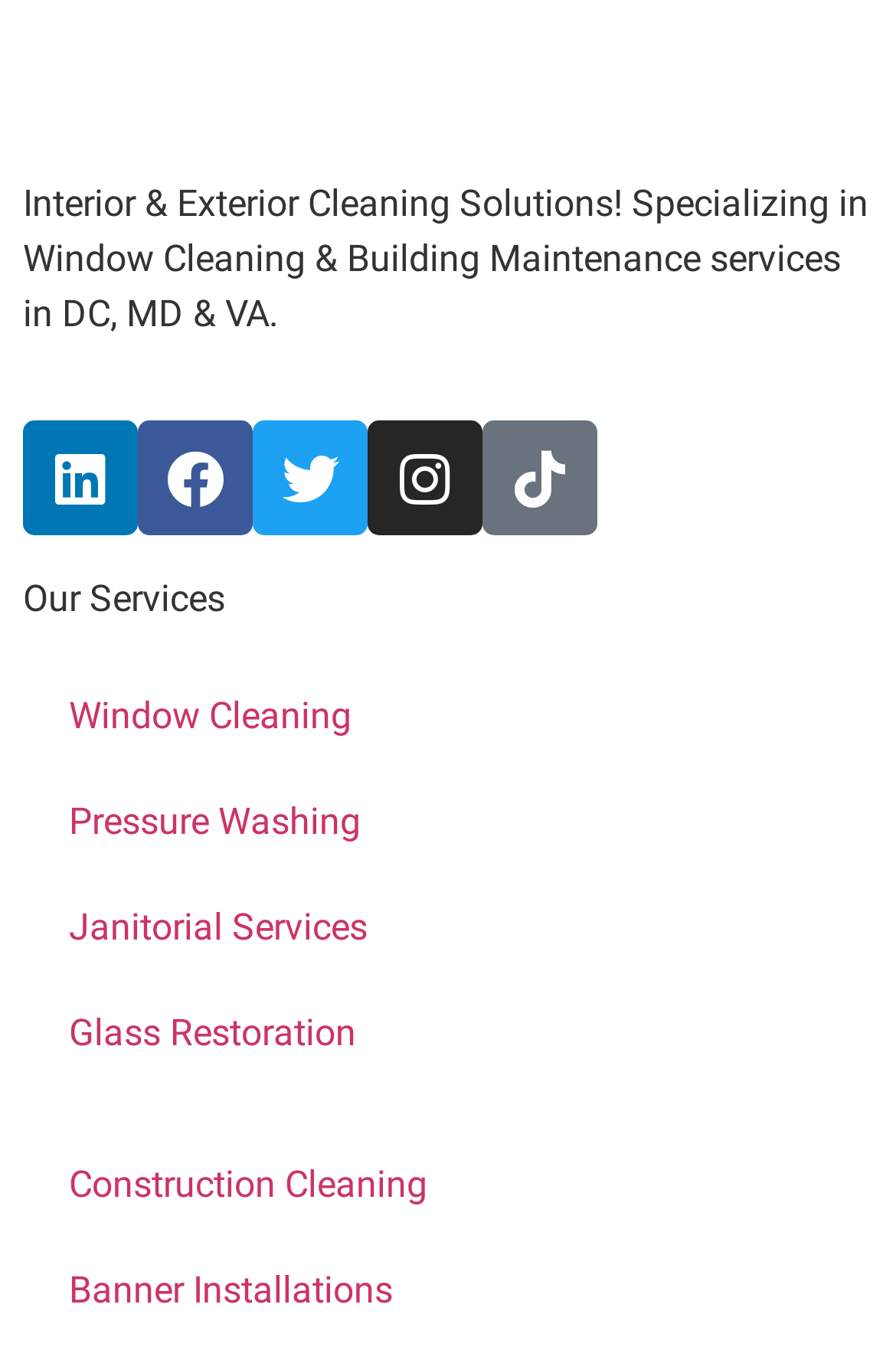Using the information shown in the image, answer the question with as much detail as possible: What is the last service listed?

The last service listed under 'Our Services' section is Banner Installations, which is located at the bottom of the list.